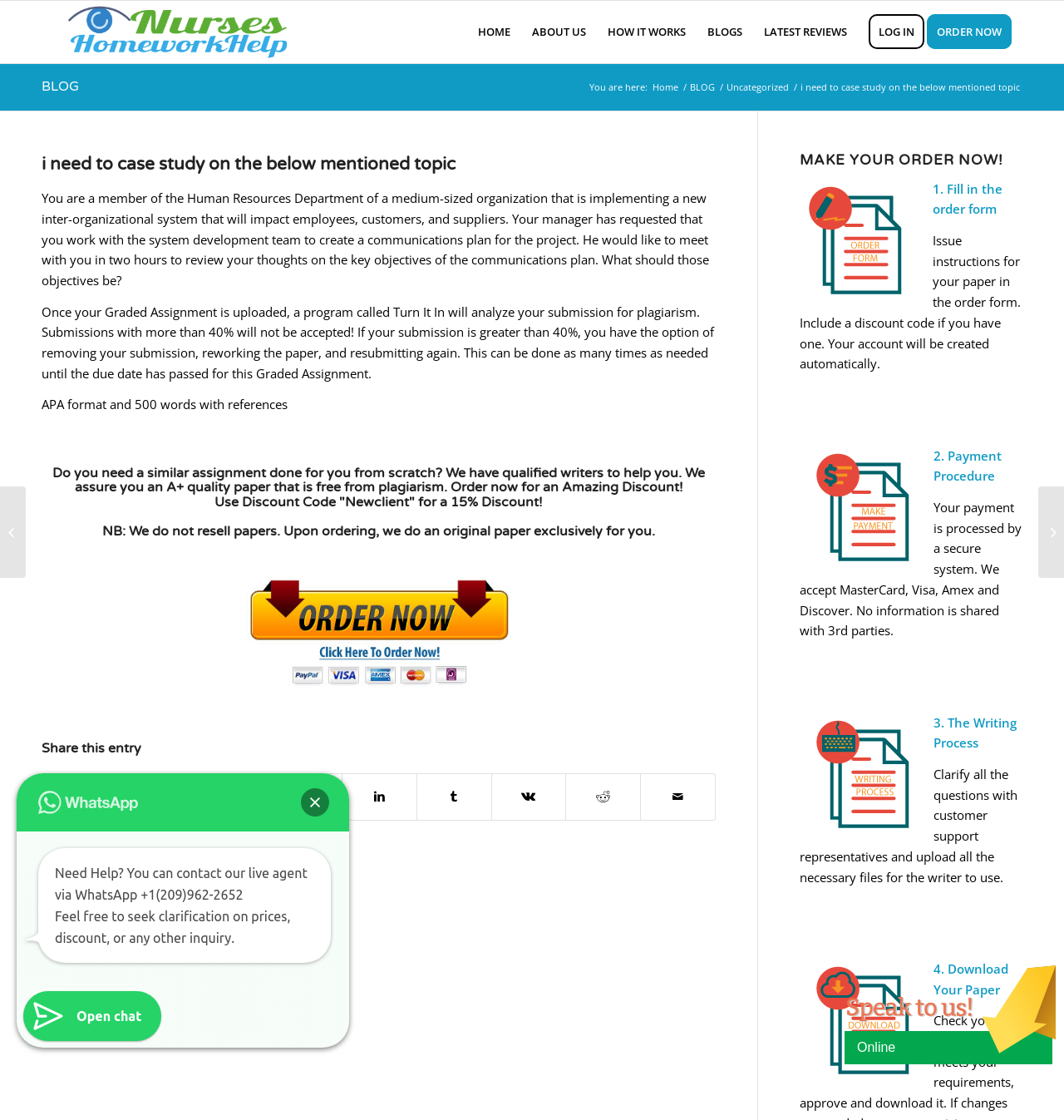Locate the bounding box coordinates of the area you need to click to fulfill this instruction: 'Click on the 'Share this entry' link'. The coordinates must be in the form of four float numbers ranging from 0 to 1: [left, top, right, bottom].

[0.039, 0.662, 0.673, 0.675]